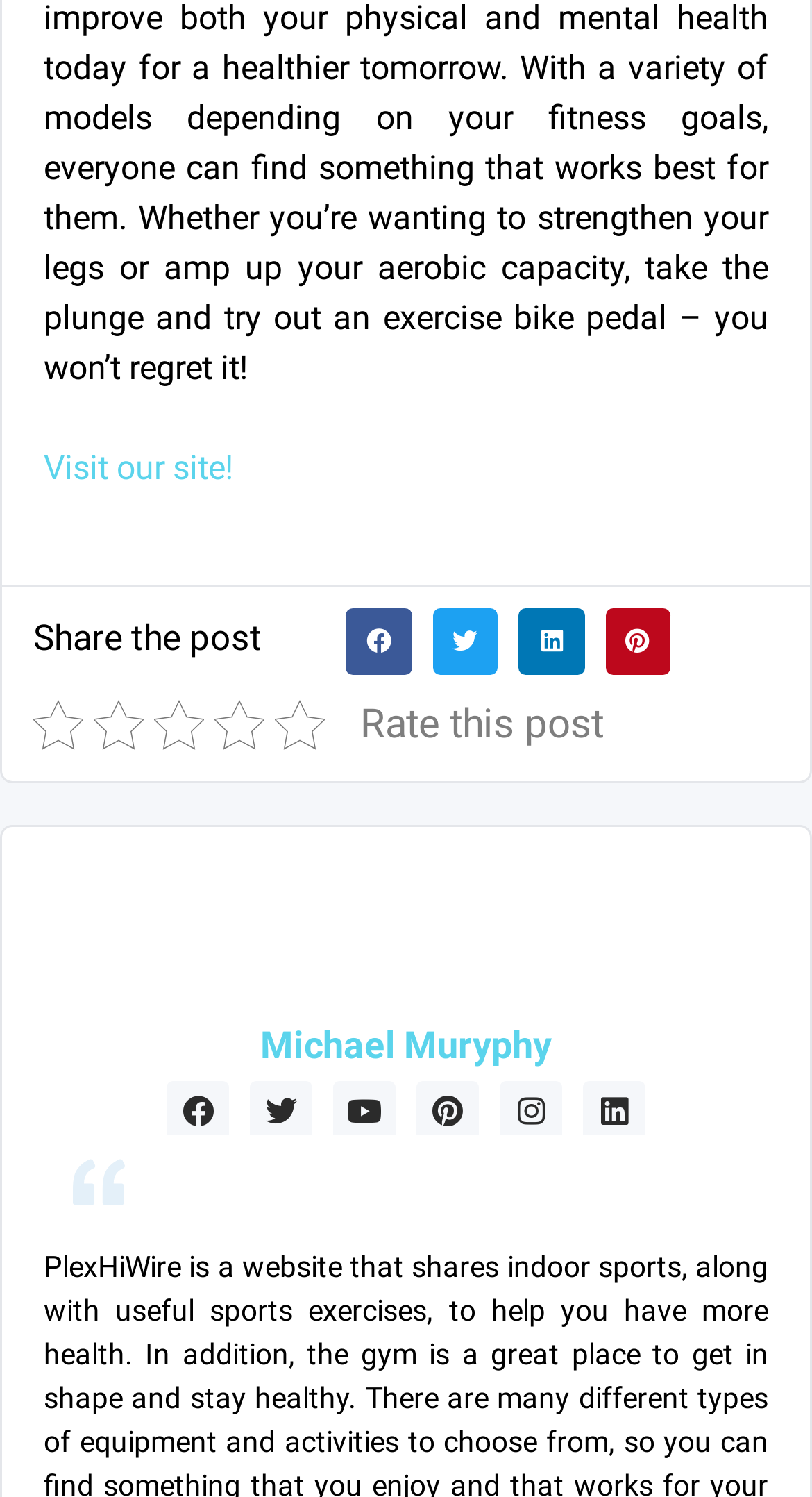What is the name of the person in the image?
Can you provide an in-depth and detailed response to the question?

I looked at the image description and found that the image is of a person named Michael Muryphy.